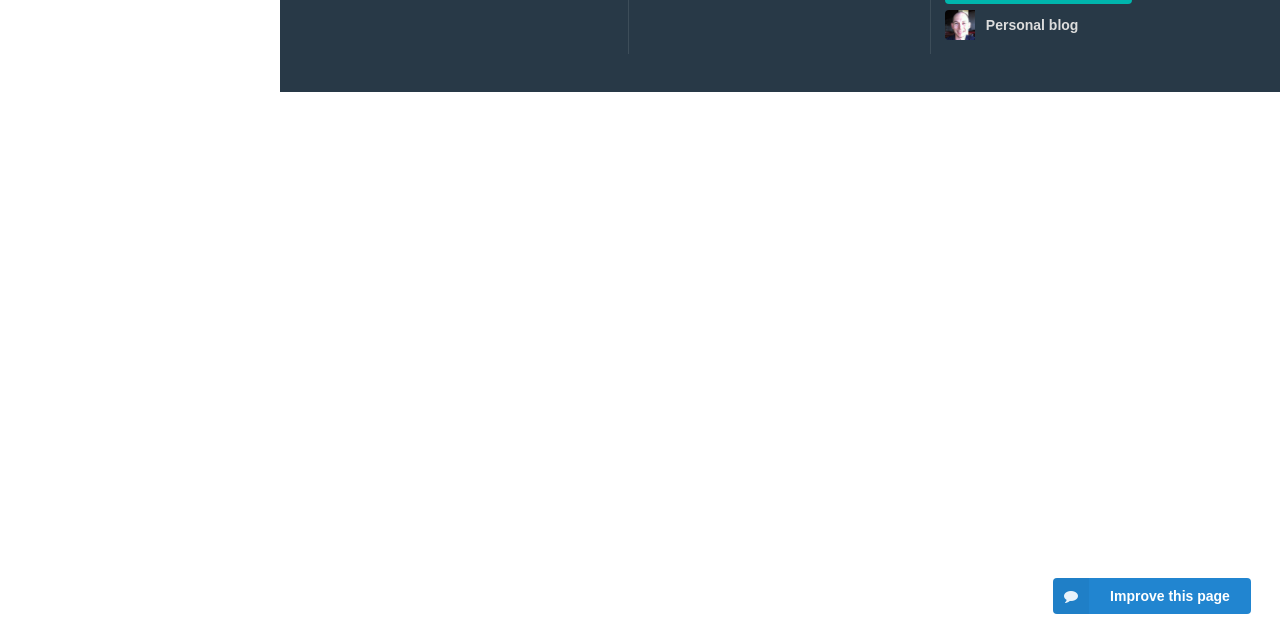Given the element description "Personal blog" in the screenshot, predict the bounding box coordinates of that UI element.

[0.738, 0.011, 0.951, 0.063]